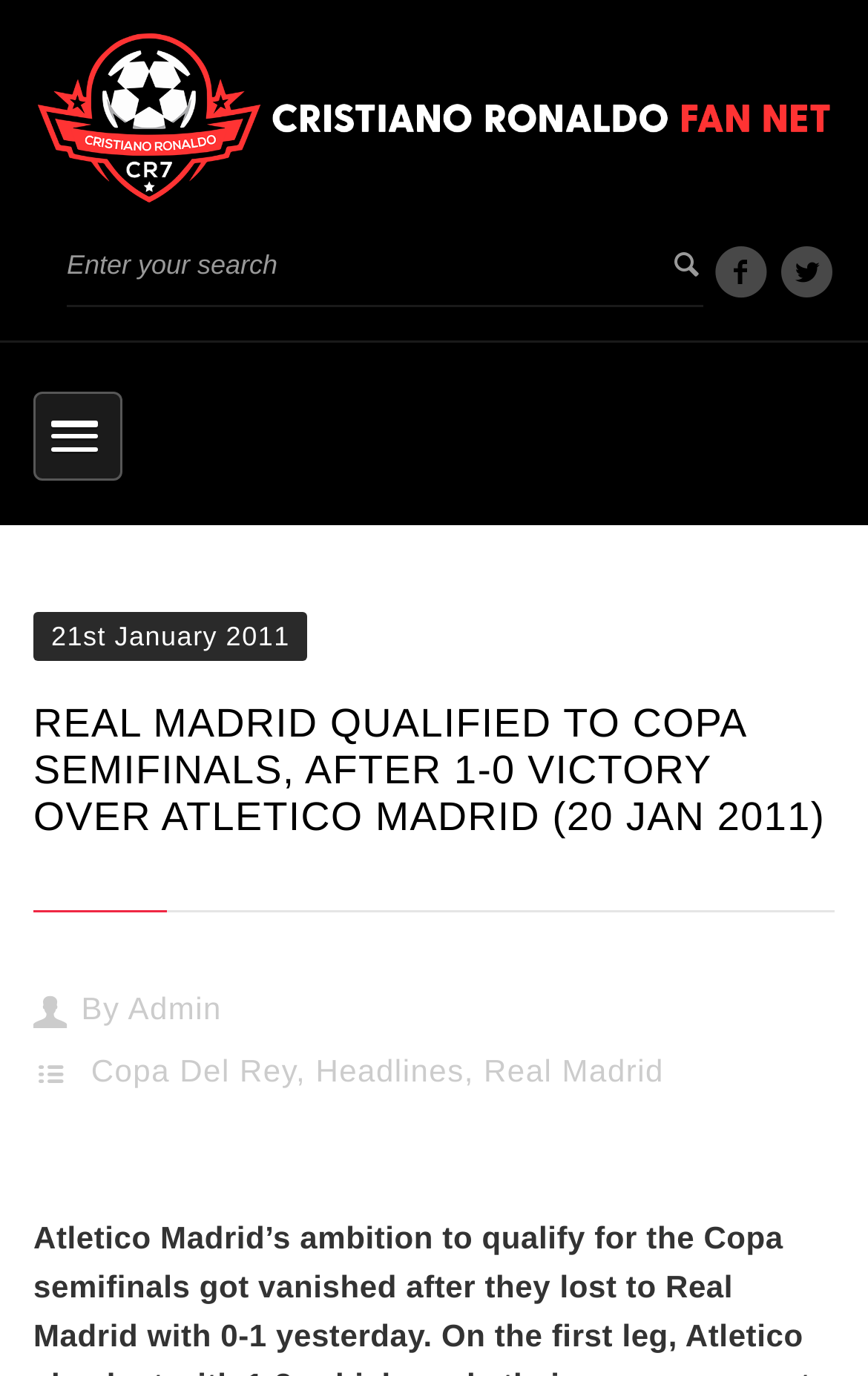What was the score of the game?
Give a single word or phrase as your answer by examining the image.

1-0